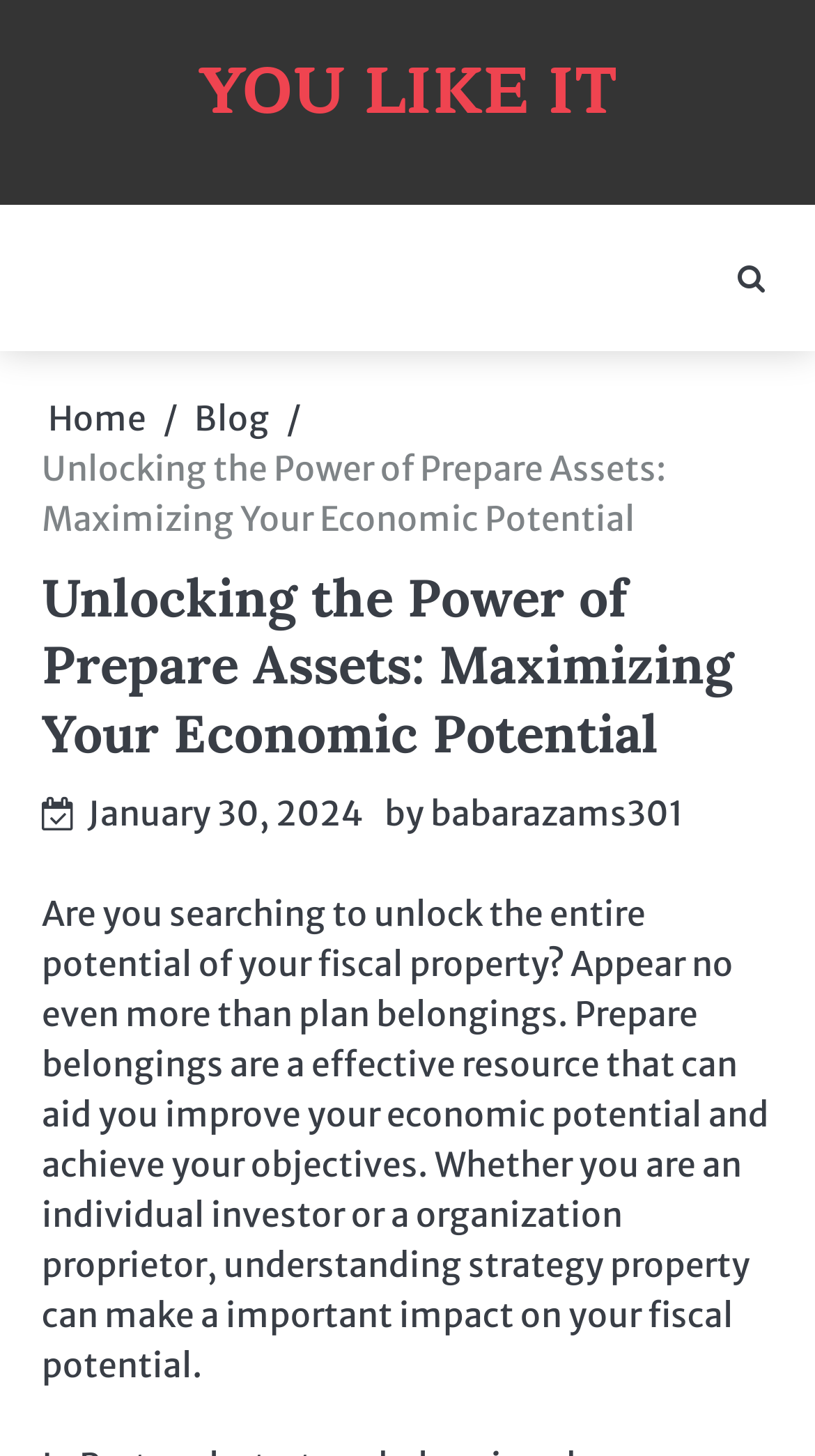Generate the text of the webpage's primary heading.

Unlocking the Power of Prepare Assets: Maximizing Your Economic Potential